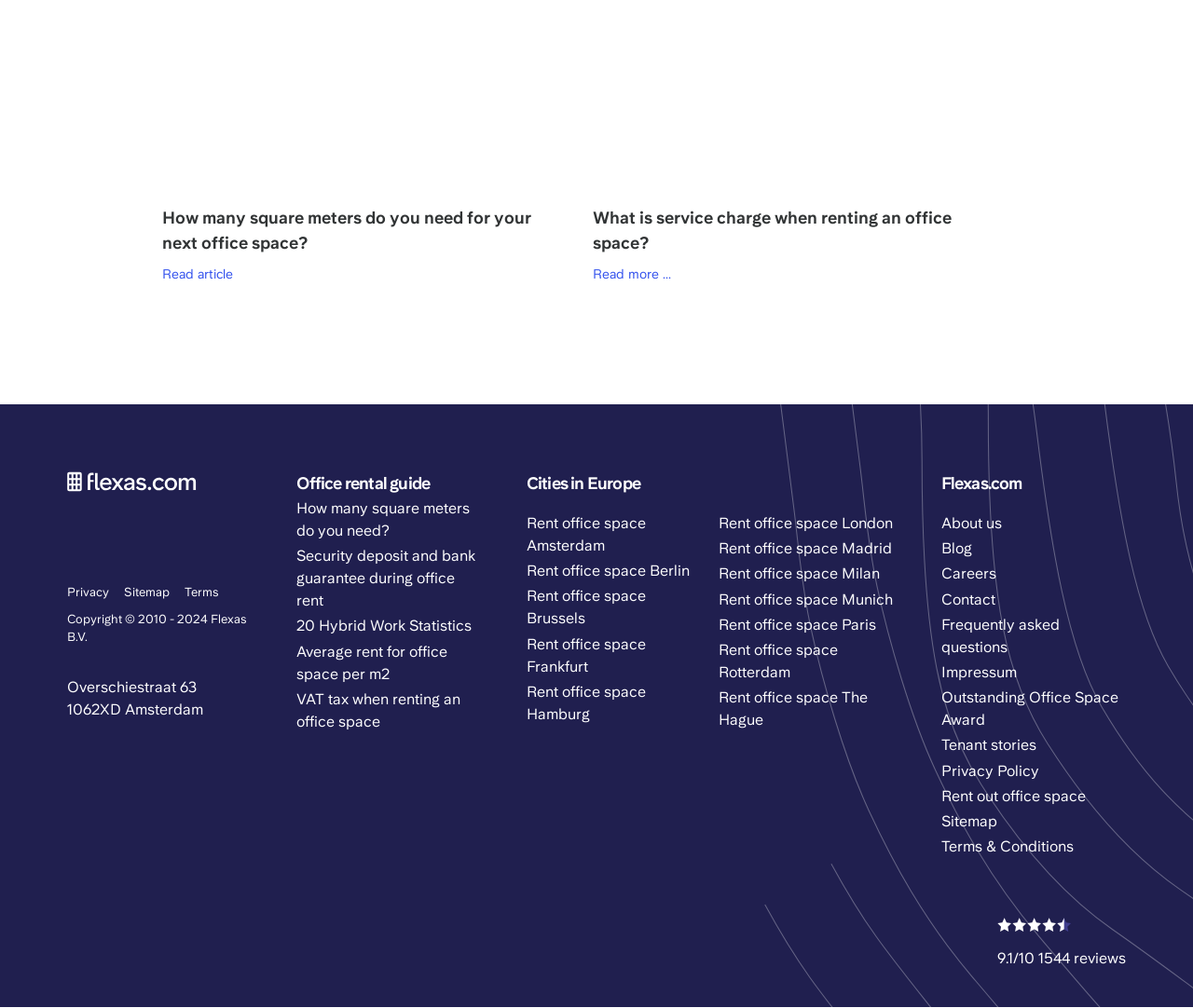Can you show the bounding box coordinates of the region to click on to complete the task described in the instruction: "Read the article"?

[0.136, 0.264, 0.195, 0.279]